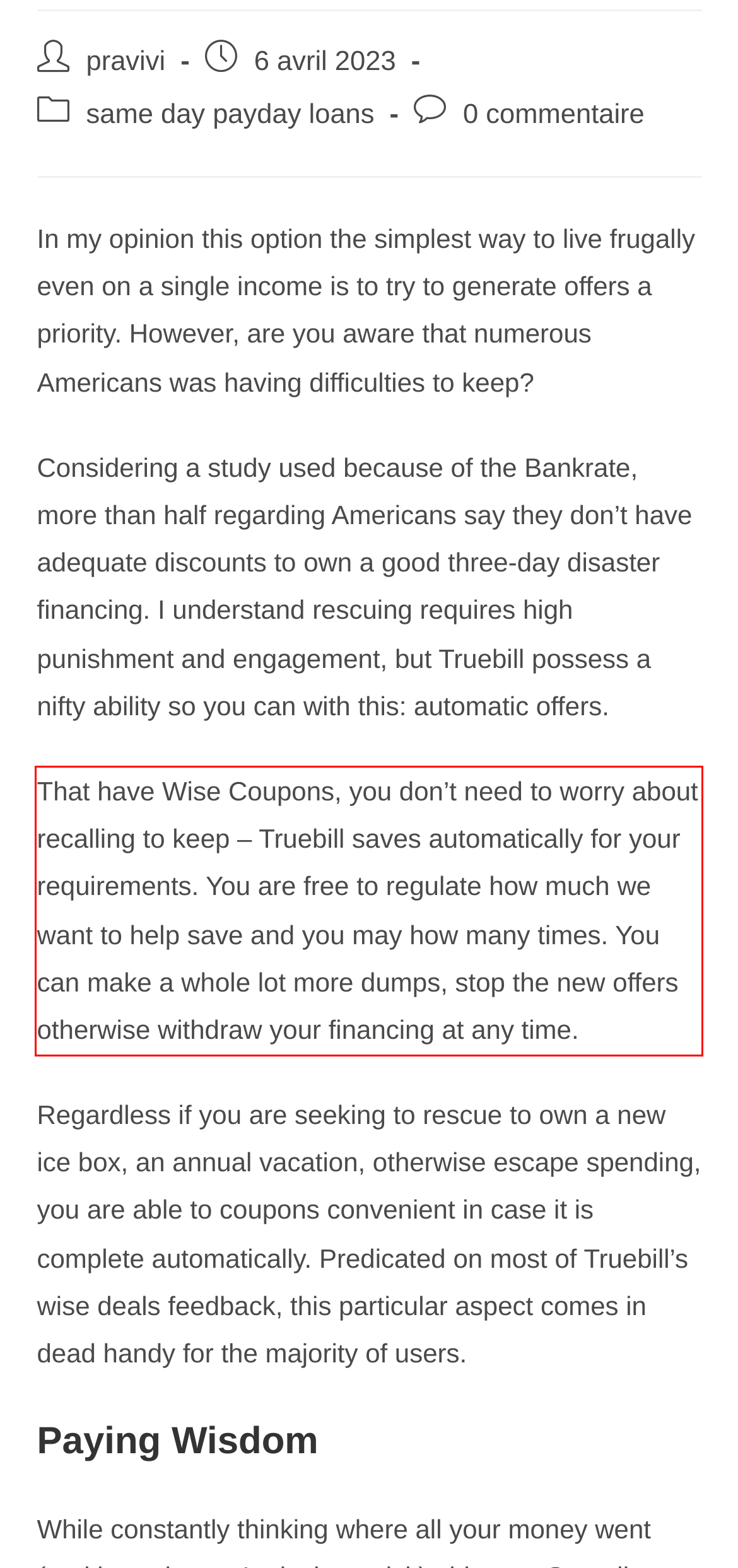You are provided with a webpage screenshot that includes a red rectangle bounding box. Extract the text content from within the bounding box using OCR.

That have Wise Coupons, you don’t need to worry about recalling to keep – Truebill saves automatically for your requirements. You are free to regulate how much we want to help save and you may how many times. You can make a whole lot more dumps, stop the new offers otherwise withdraw your financing at any time.